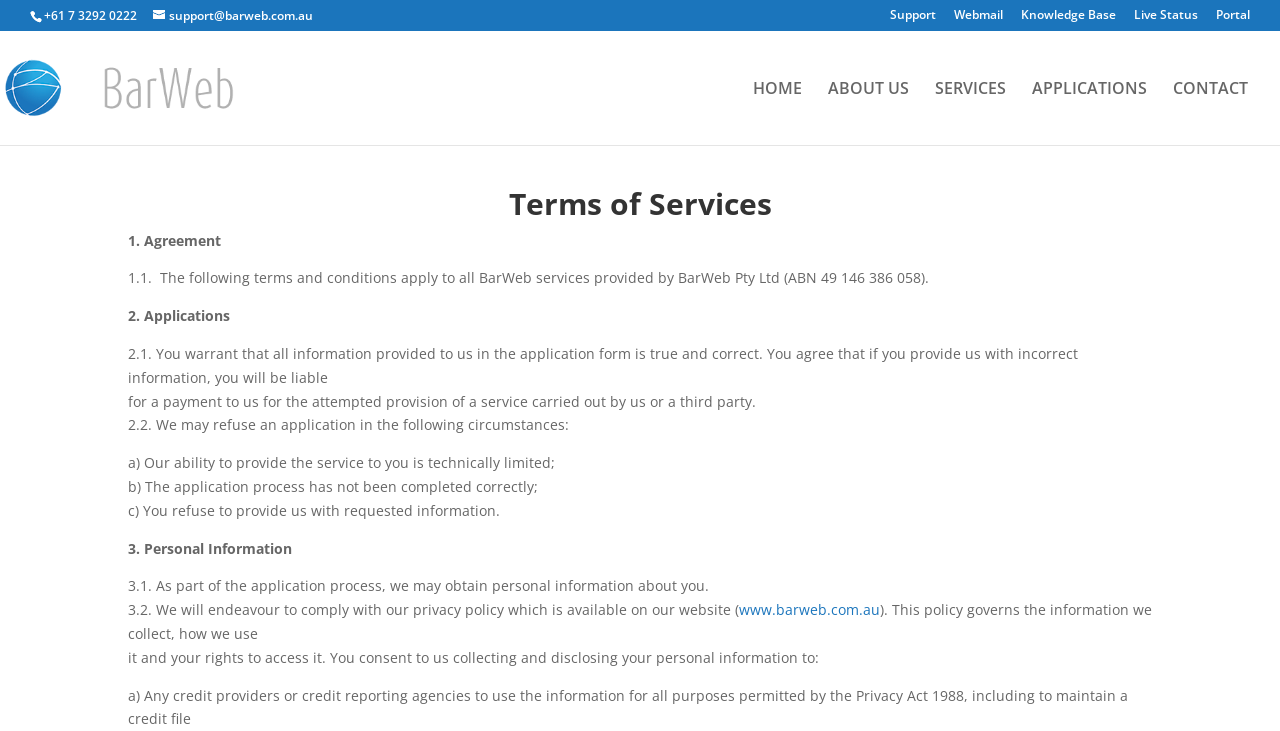Provide the bounding box coordinates for the UI element that is described by this text: "Live Status". The coordinates should be in the form of four float numbers between 0 and 1: [left, top, right, bottom].

[0.886, 0.012, 0.936, 0.041]